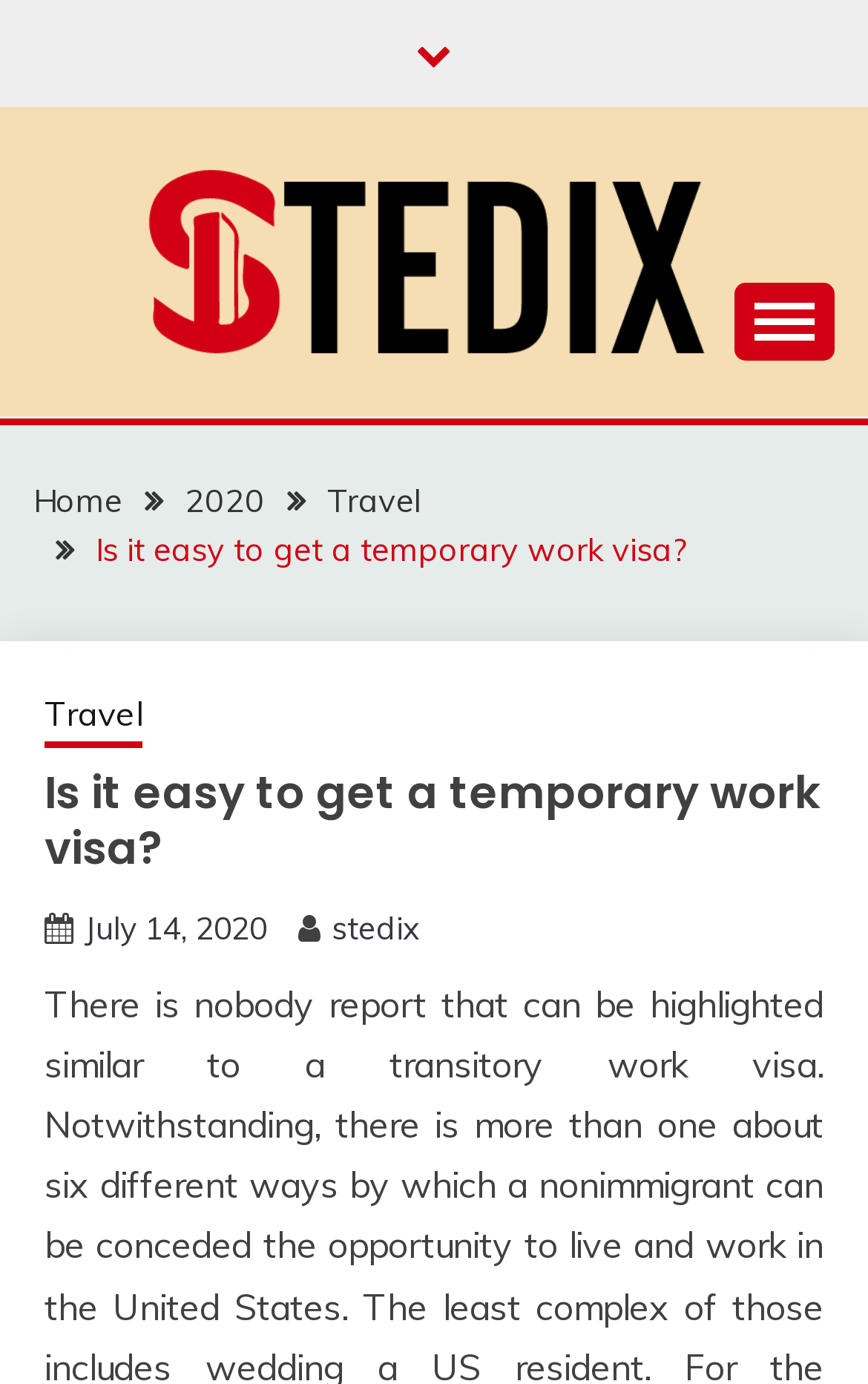What is the current page about?
Using the visual information, answer the question in a single word or phrase.

Temporary work visa